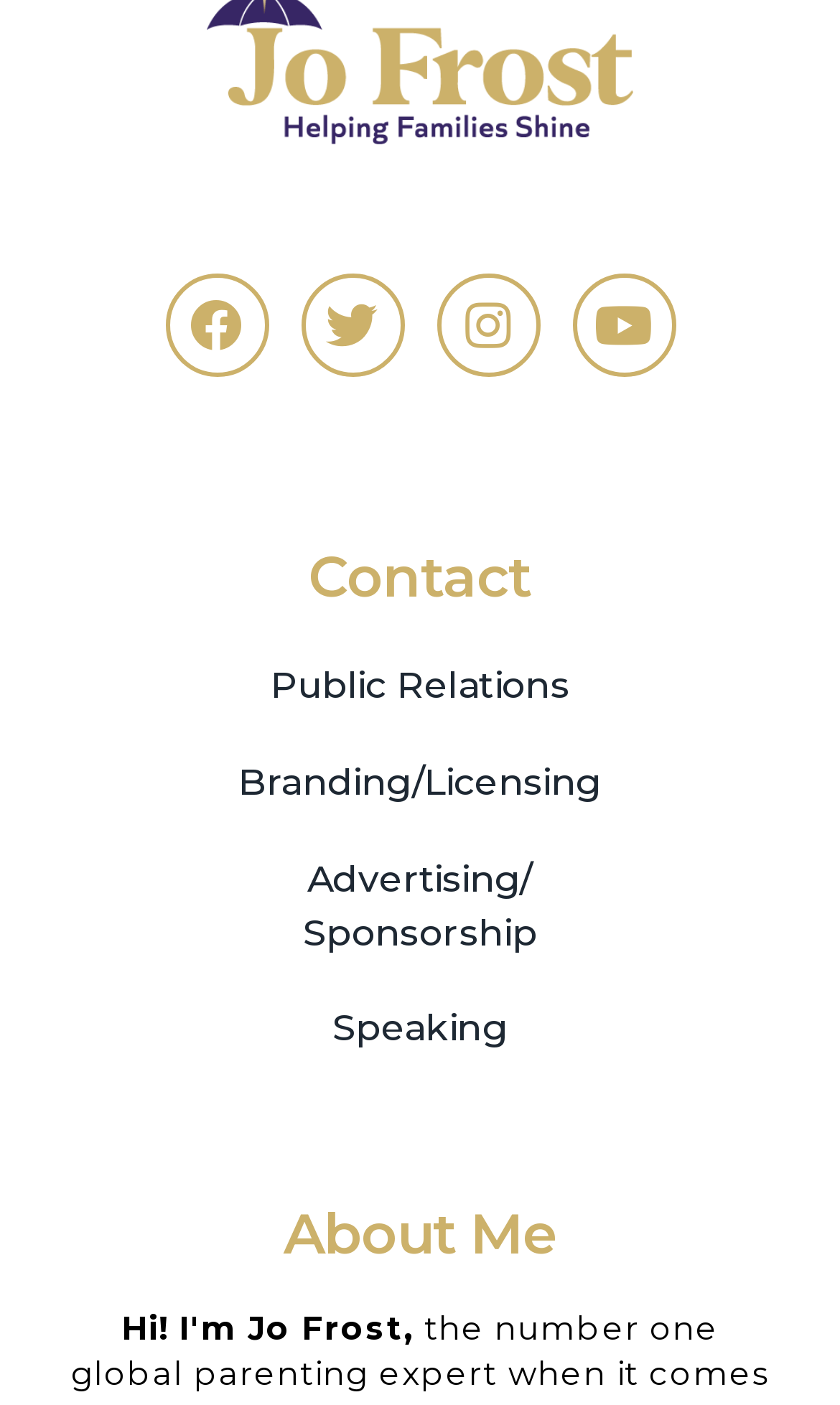Using the format (top-left x, top-left y, bottom-right x, bottom-right y), and given the element description, identify the bounding box coordinates within the screenshot: Advertising/Sponsorship

[0.077, 0.607, 0.923, 0.683]